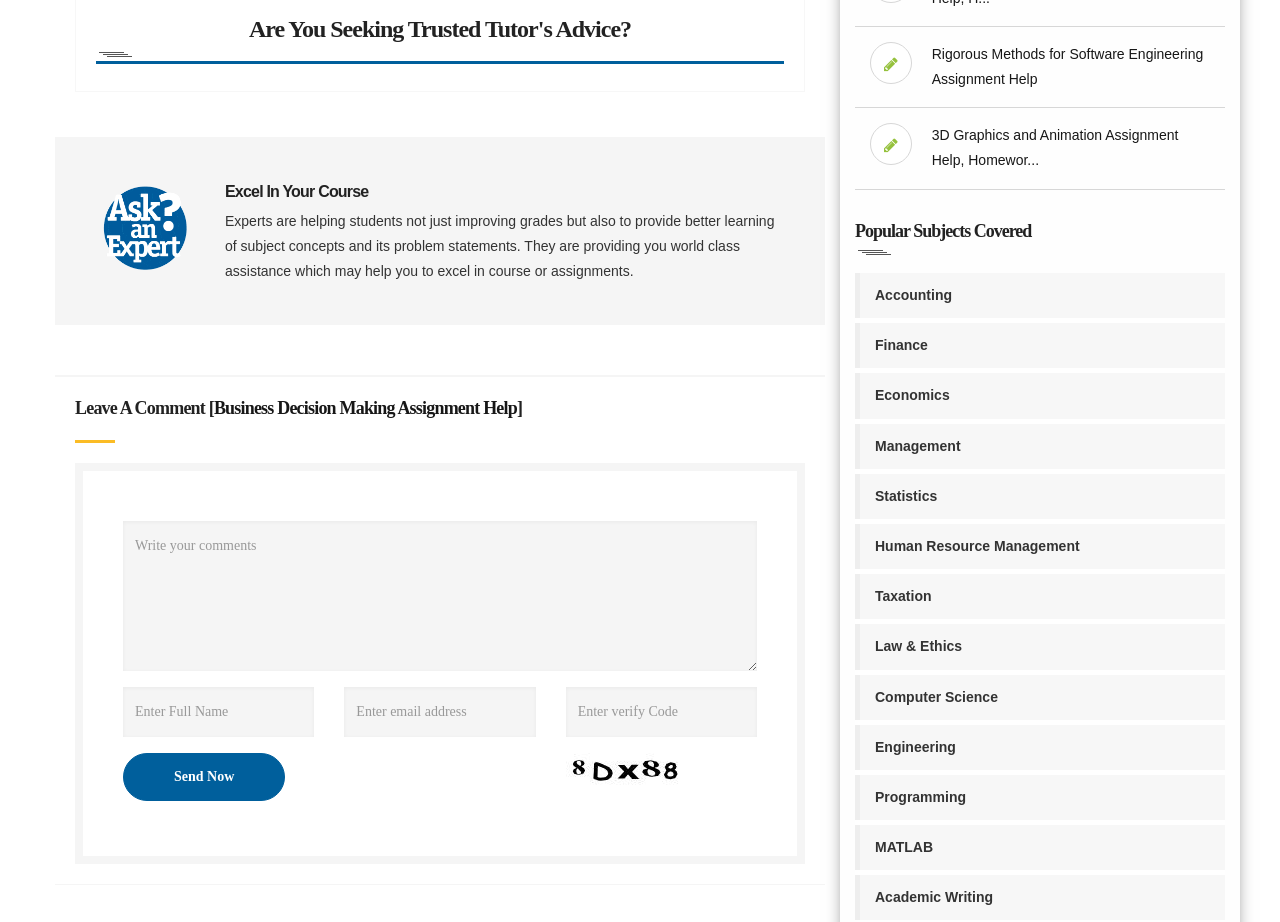Answer the question below with a single word or a brief phrase: 
How many textboxes are available for comments?

4